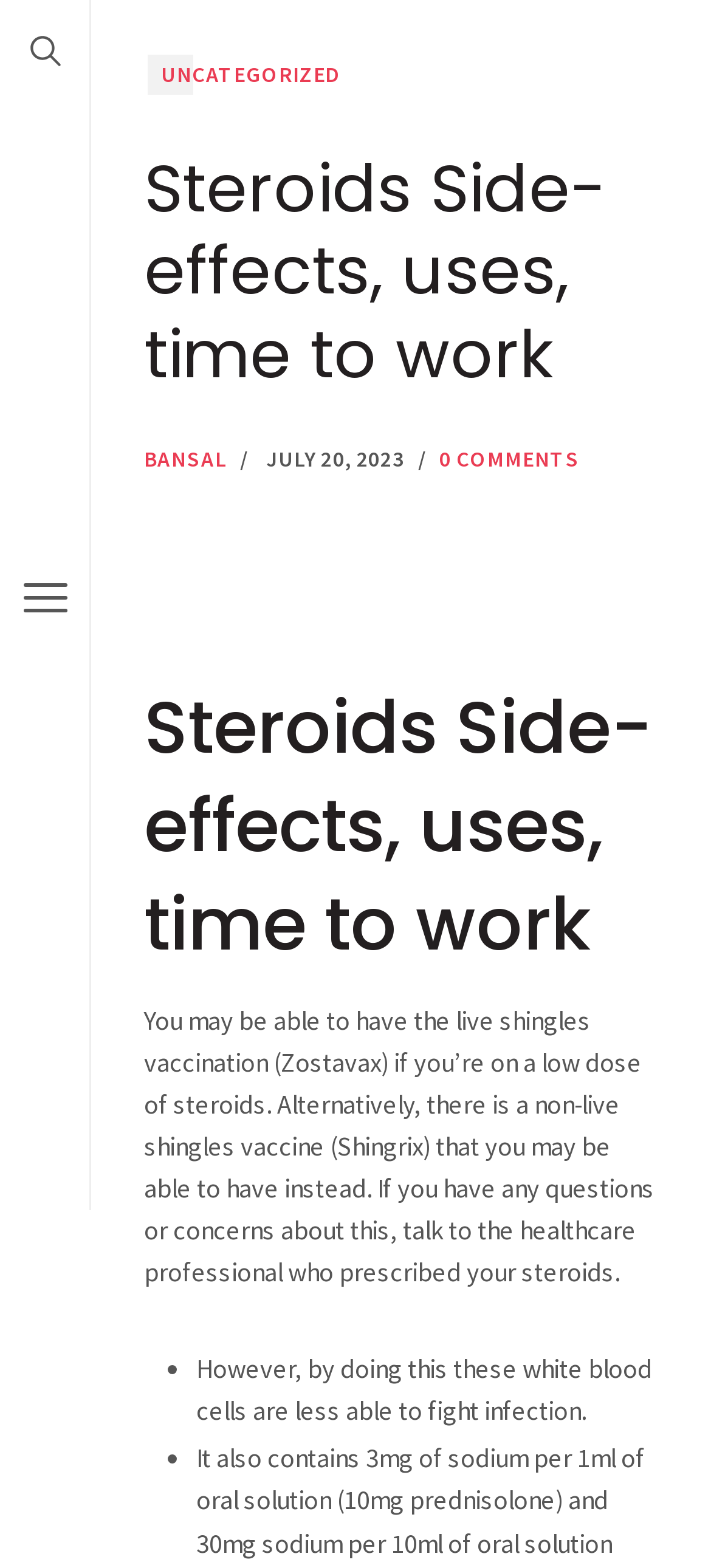Give a concise answer of one word or phrase to the question: 
What is the alternative to the live shingles vaccination?

non-live shingles vaccine (Shingrix)